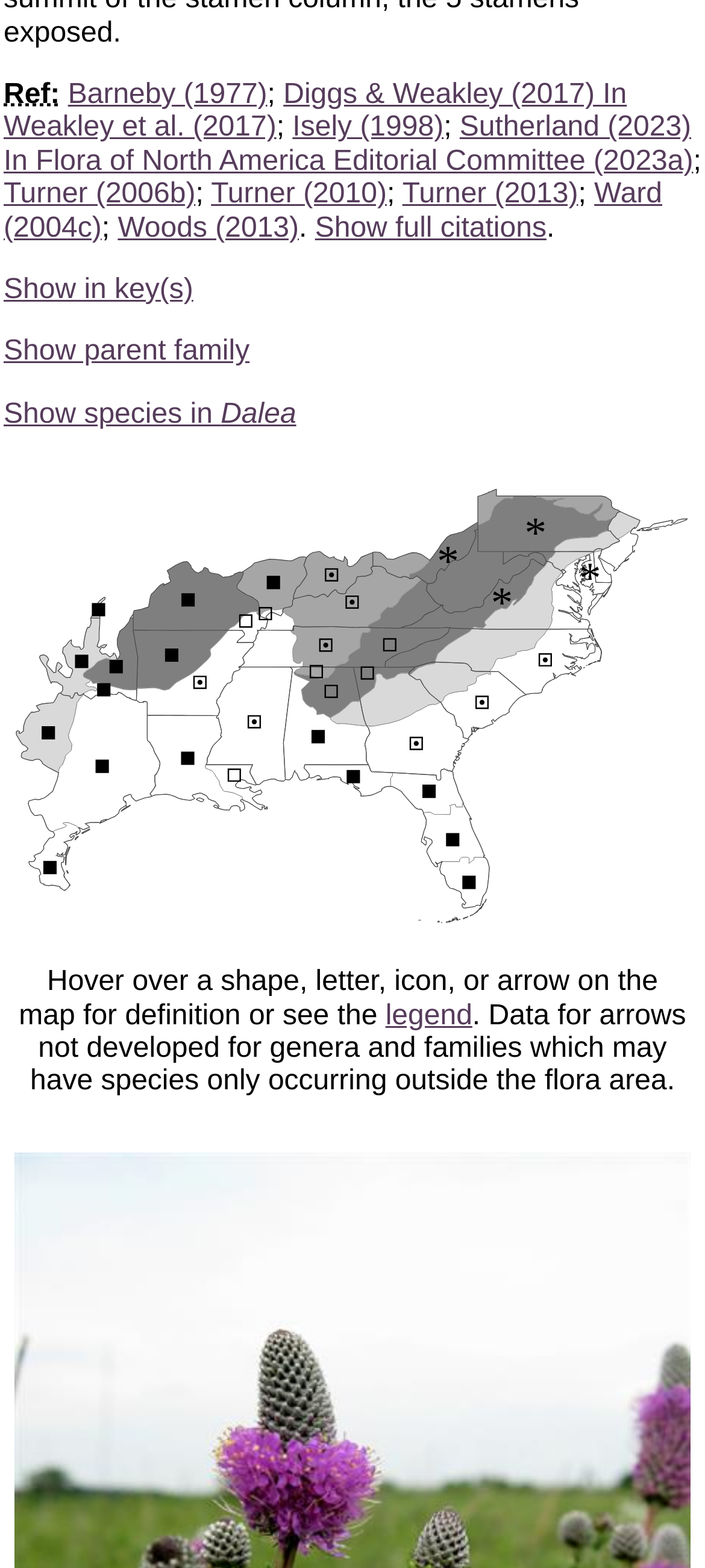Determine the bounding box coordinates for the area you should click to complete the following instruction: "View legend".

[0.547, 0.638, 0.67, 0.657]